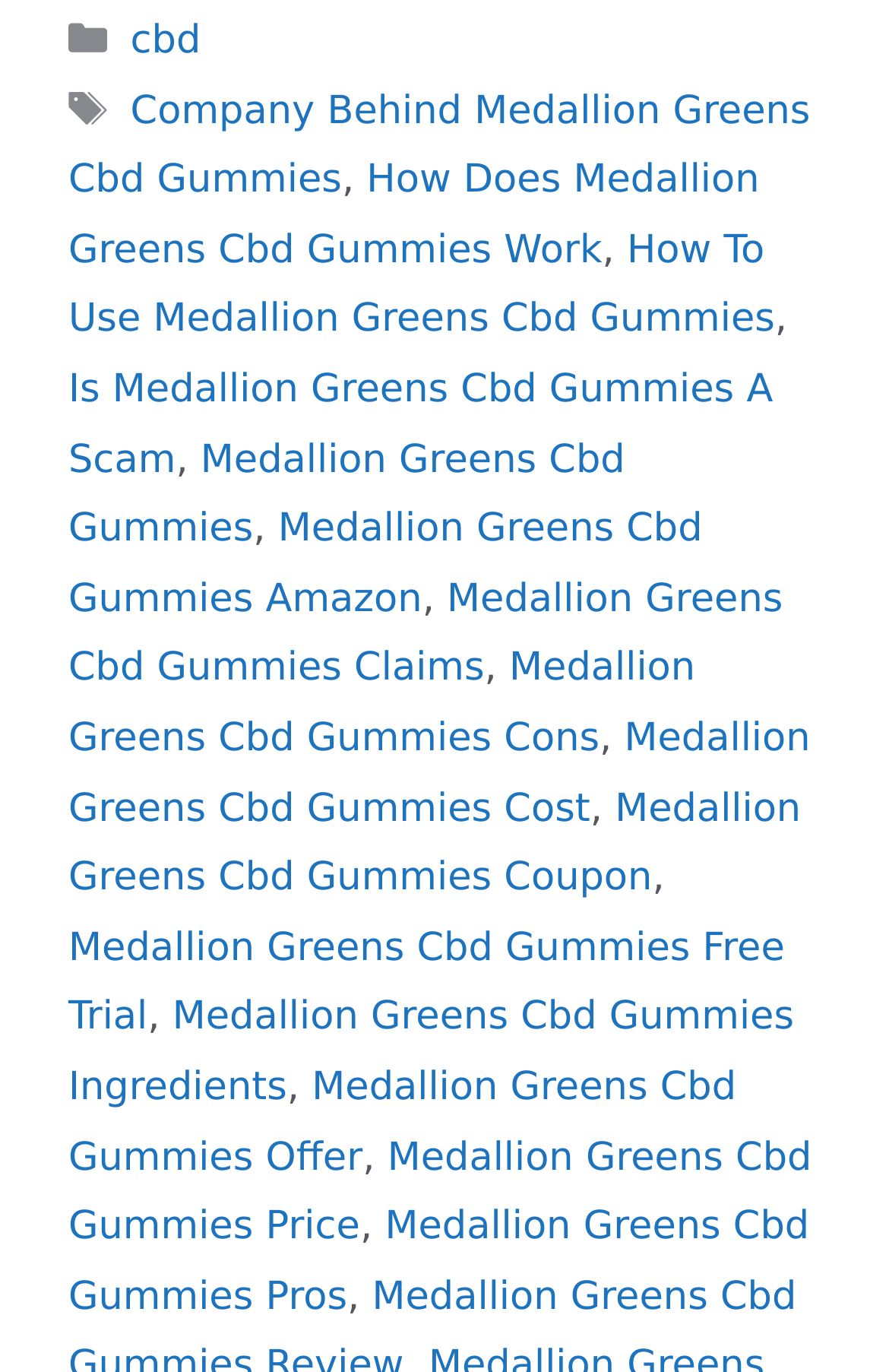Kindly provide the bounding box coordinates of the section you need to click on to fulfill the given instruction: "check the Medallion Greens Cbd Gummies Price".

[0.077, 0.827, 0.913, 0.911]